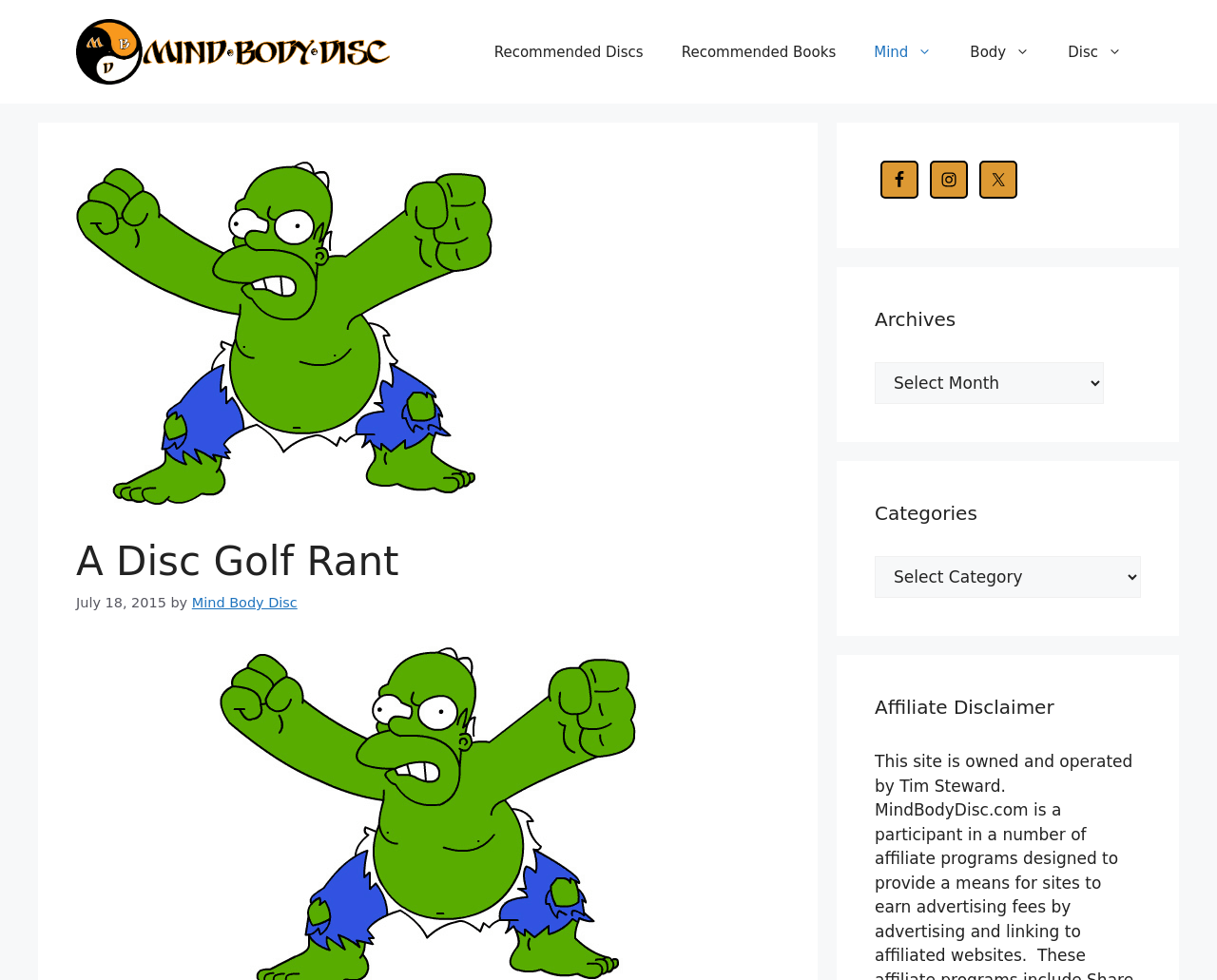Pinpoint the bounding box coordinates of the area that must be clicked to complete this instruction: "Click on the 'Умови закупівлі' link".

None